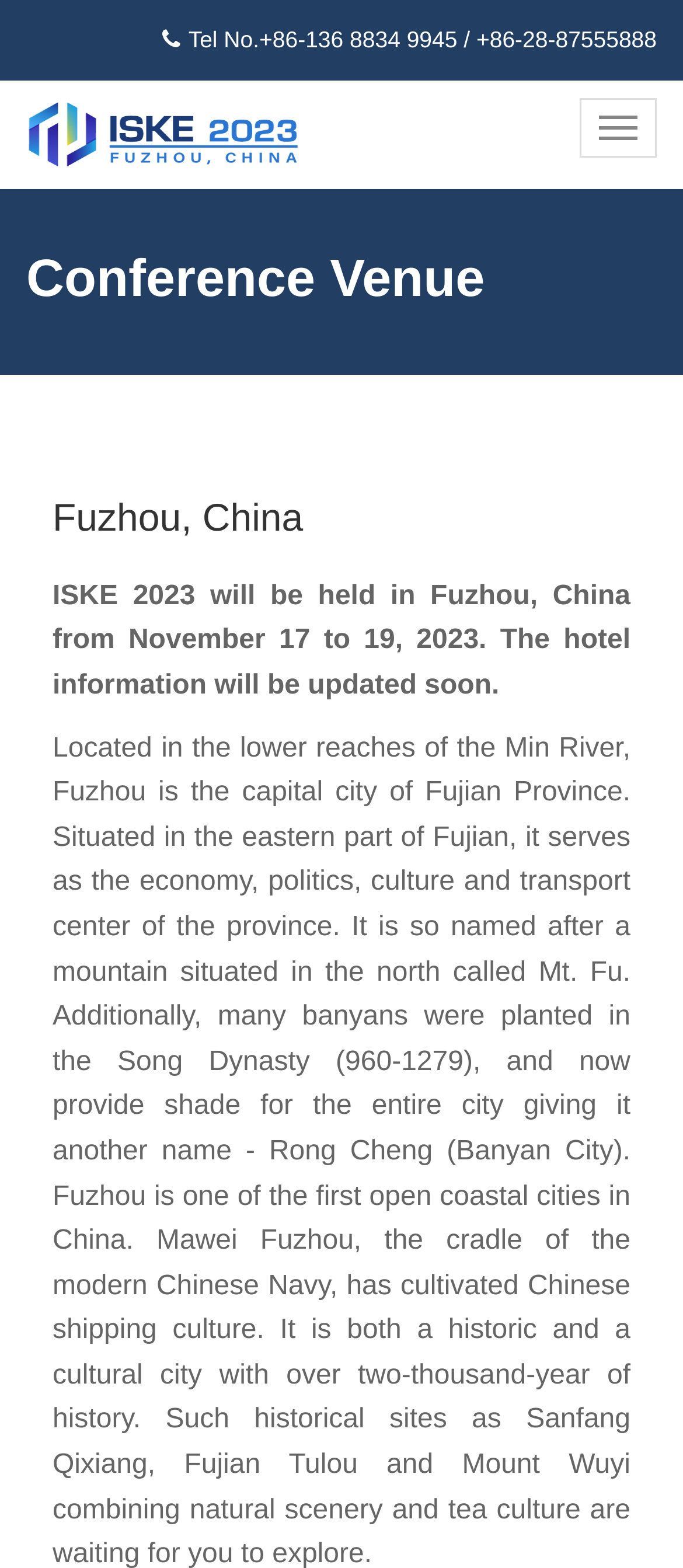Provide the bounding box coordinates of the HTML element described by the text: "alt="logo"".

[0.0, 0.062, 0.438, 0.084]